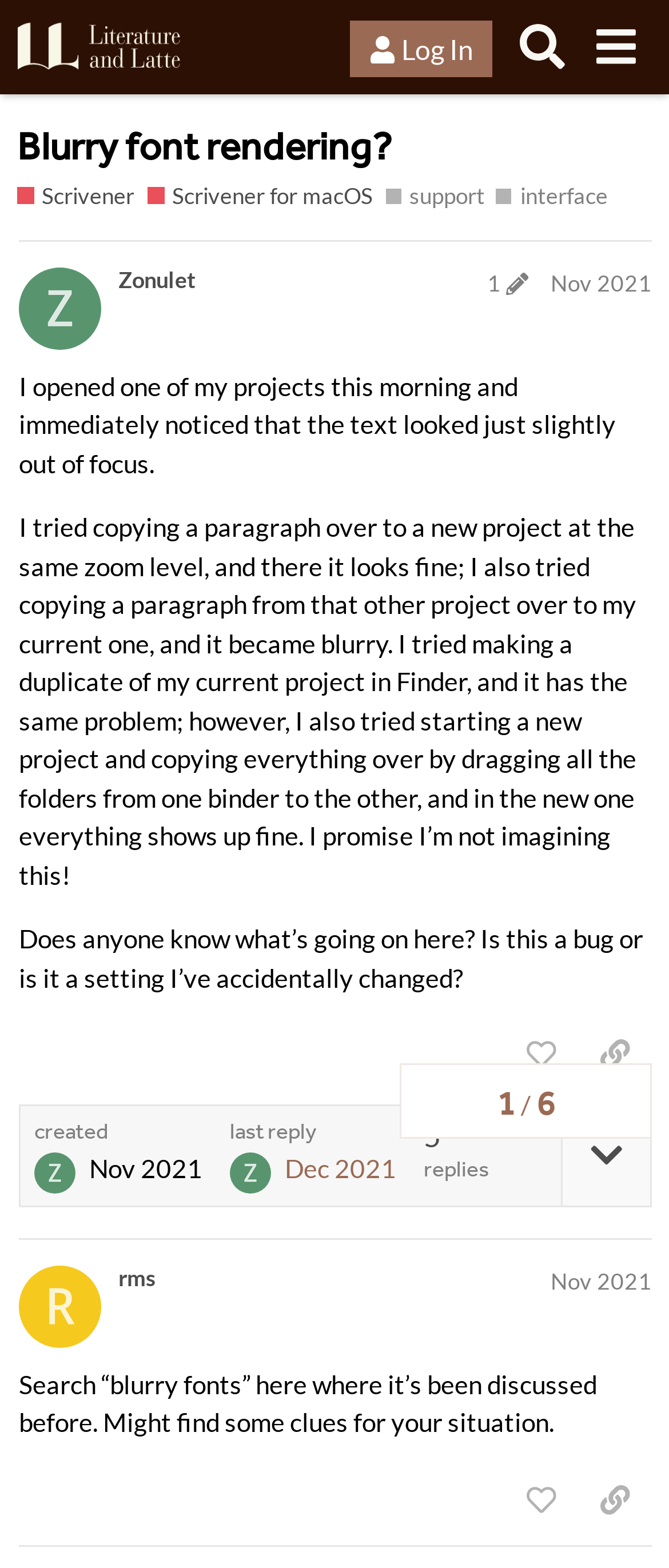Determine the bounding box coordinates of the clickable element to complete this instruction: "Reply to the post by rms". Provide the coordinates in the format of four float numbers between 0 and 1, [left, top, right, bottom].

[0.028, 0.789, 0.974, 0.985]